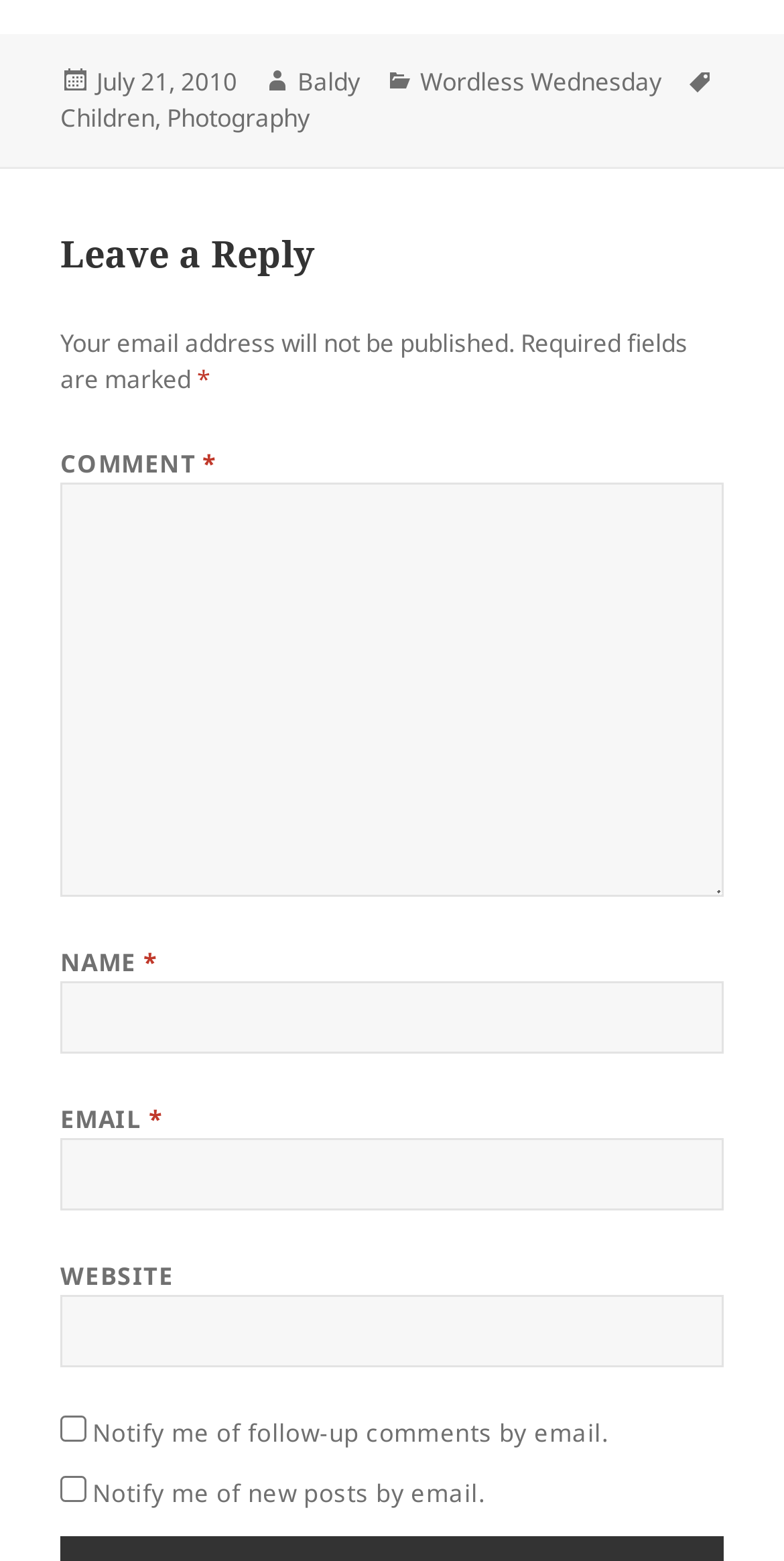What is the purpose of the textboxes?
Give a single word or phrase answer based on the content of the image.

To leave a reply